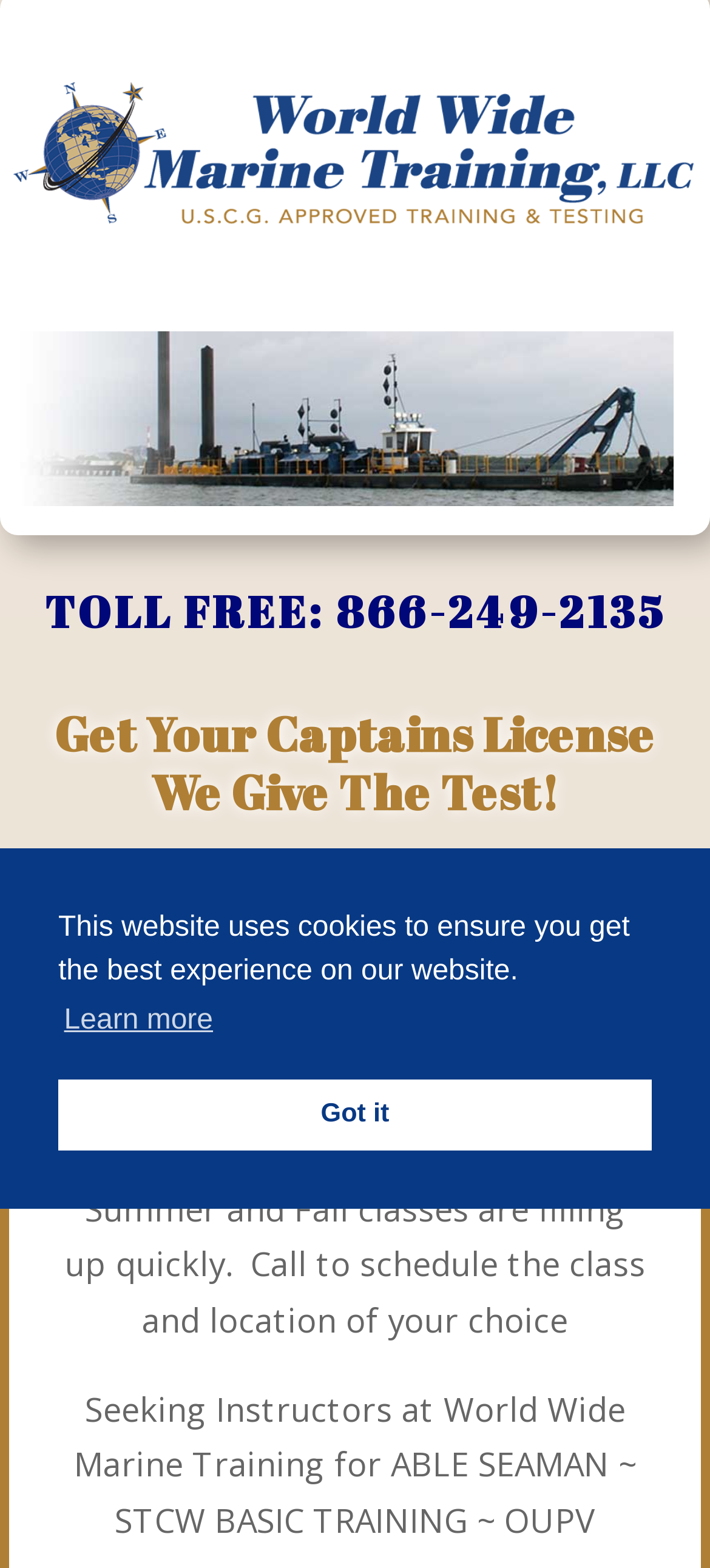Generate a comprehensive description of the webpage content.

The webpage is about World Wide Marine Training, a charter member of the Maritime Education Standards Council (MESC), dedicated to providing high-quality maritime education to recreational and professional mariners.

At the top of the page, there is a link and an image that spans the entire width of the page. Below them, there is a note section that takes up most of the page's width. Within this section, there is a smaller image labeled "slidepic2" positioned to the right.

Further down, there is a heading that displays the toll-free phone number "866-249-2135" in a prominent manner, stretching across the entire page. Below this heading, there are three lines of text: "Get Your Captains License", "We Give The Test!", and an email address "customerservice@worldwidemarinetraining.com". The email address is positioned slightly to the left of the other two lines.

Next, there is another heading that reads "ANNOUNCEMENTS:" followed by a paragraph of text that informs users that summer and fall classes are filling up quickly and encourages them to call to schedule a class and location of their choice.

At the bottom of the page, there is a dialog box related to cookie consent, which takes up the entire width of the page. Within this dialog box, there is a message explaining that the website uses cookies to ensure the best experience, along with two buttons: "cookies - Learn more" and "Got it cookie".